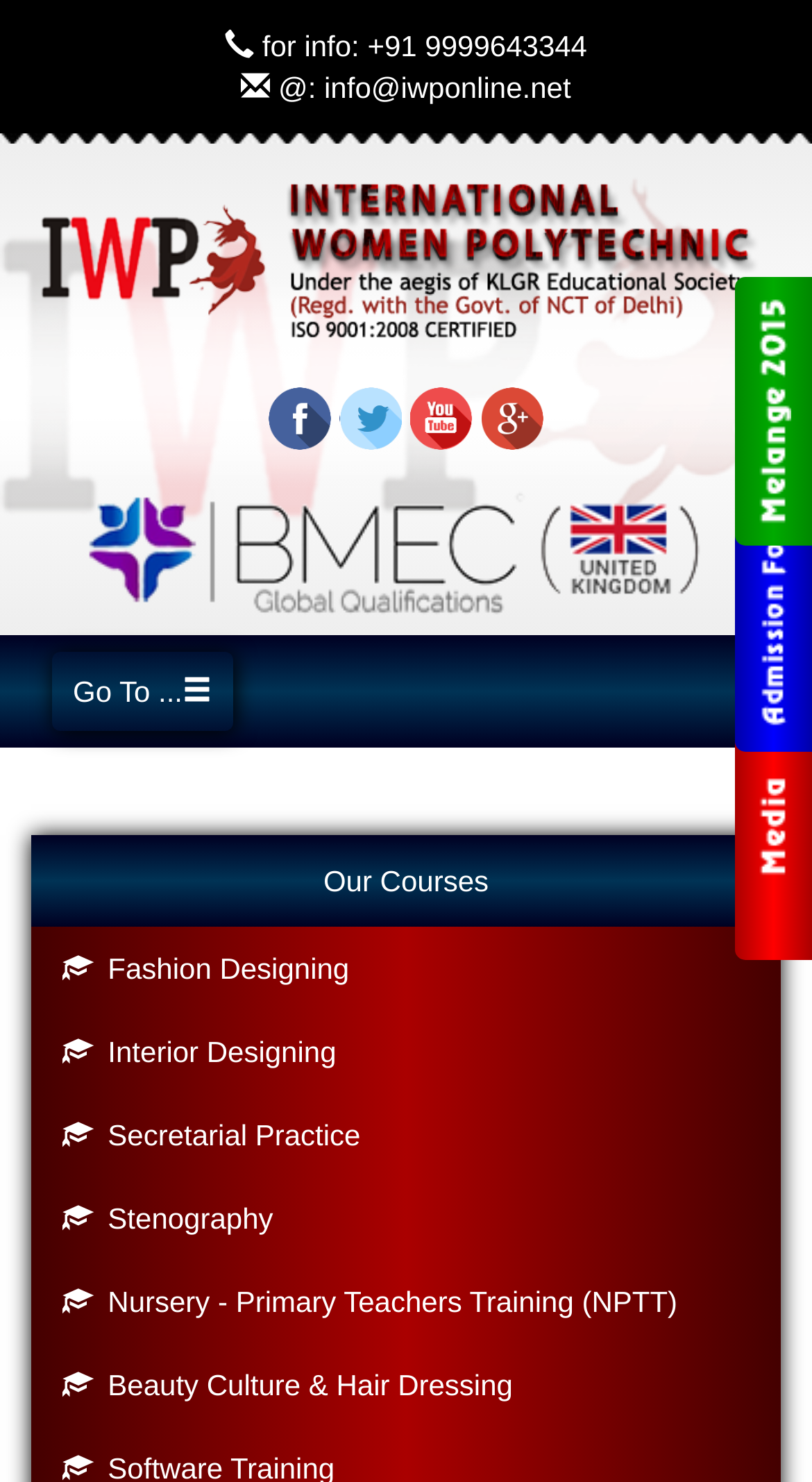Write a detailed summary of the webpage, including text, images, and layout.

The webpage is about the International Women Polytechnic Institute in Delhi, which offers various diploma and honors courses. At the top of the page, there is a contact information section with a phone number and an email address. Below this section, there is a large figure that spans almost the entire width of the page, containing a link and an image. 

To the right of the figure, there are four links arranged vertically, each with a similar size and position. Below these links, there is another link with an image, which is also quite large and spans most of the page width.

On the left side of the page, there is a navigation button labeled "Go To..." with an arrow icon, which controls the navbar. Below this button, there is a section titled "Our Courses" with a list of seven links, each representing a different course offered by the institute, such as Fashion Designing, Interior Designing, and Beauty Culture & Hair Dressing. These links are arranged vertically and span the entire width of the page.

At the bottom right corner of the page, there are three images with the caption "Melange 2015", arranged vertically and stacked on top of each other.